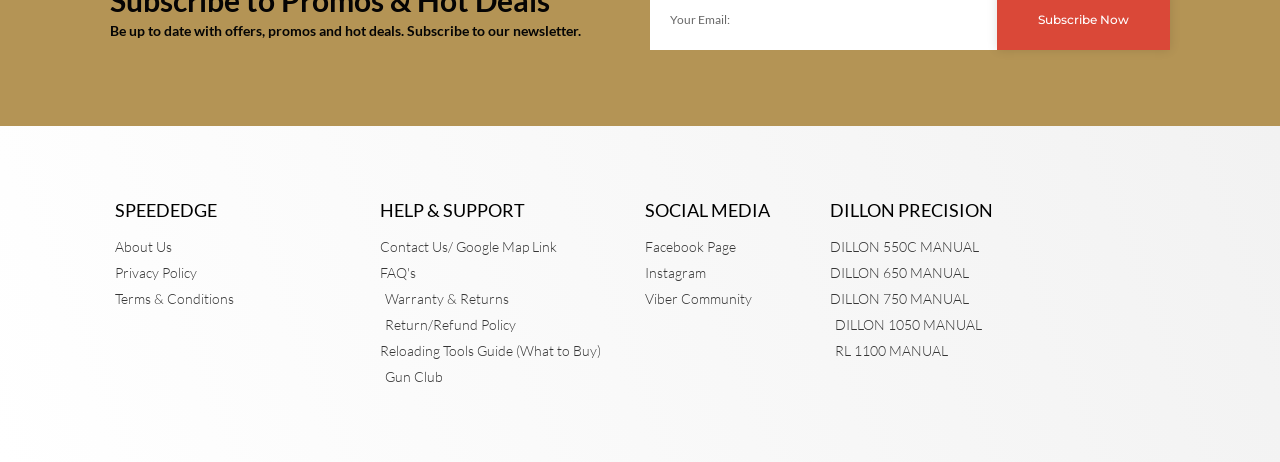Return the bounding box coordinates of the UI element that corresponds to this description: "Contact Us/ Google Map Link". The coordinates must be given as four float numbers in the range of 0 and 1, [left, top, right, bottom].

[0.297, 0.51, 0.496, 0.555]